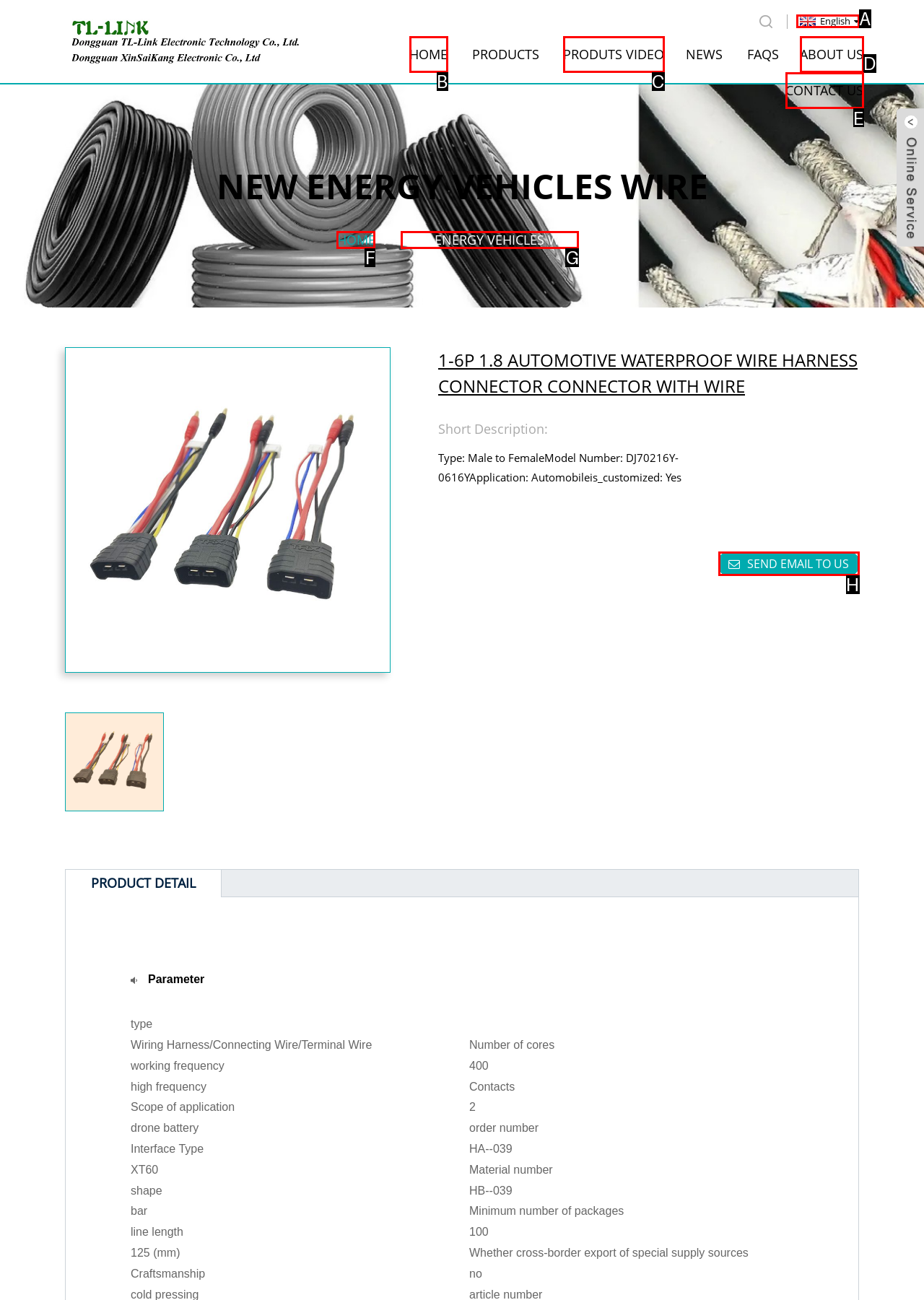Which option best describes: Home
Respond with the letter of the appropriate choice.

F